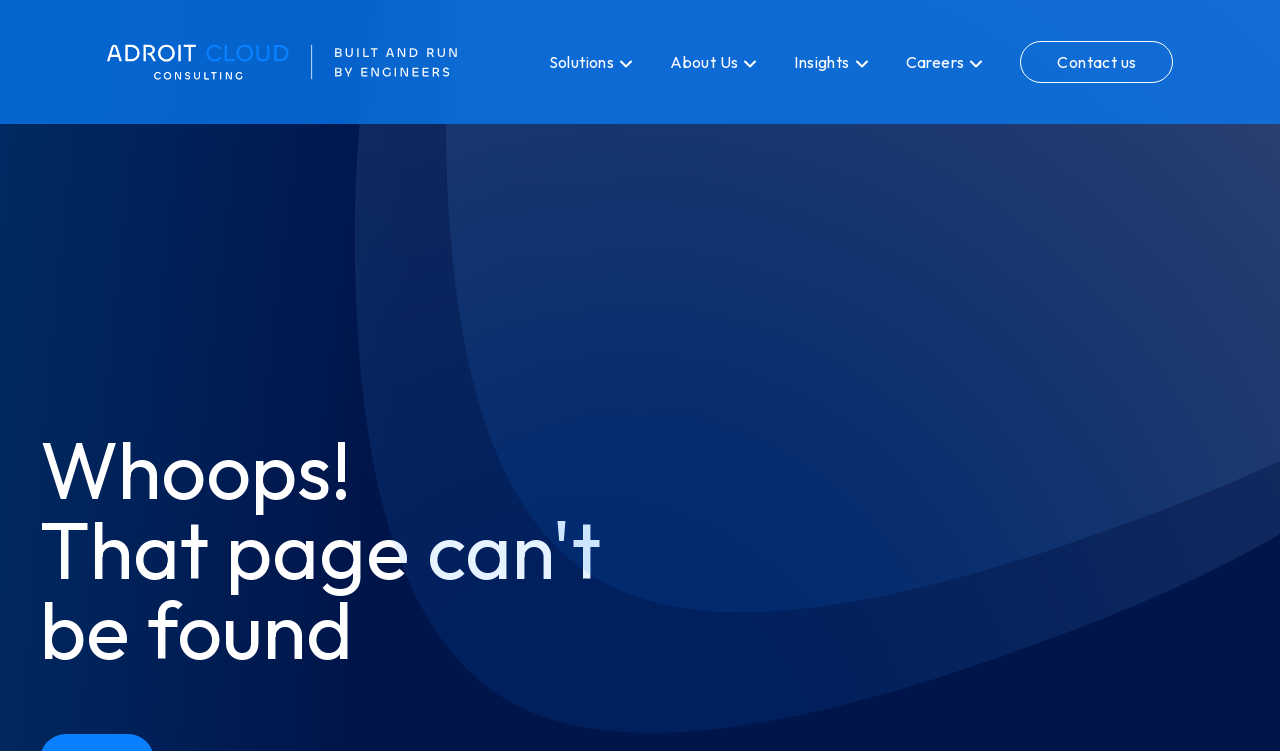What is the main heading displayed on the webpage? Please provide the text.

Whoops!
That page can't be found